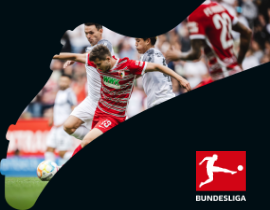Describe every aspect of the image in depth.

The image captures an intense moment from a Bundesliga match, showcasing two players engaged in a competitive play as they vie for possession of the ball. One player, wearing a vibrant red jersey, is positioned in a dynamic stance, demonstrating agility and focus, while a teammate supports from the background. The action is set against a blurred stadium backdrop, which highlights the electric atmosphere of the game. Prominently featured in the corner is the Bundesliga logo, symbolizing Germany's top-tier football league. This visual evokes the excitement and drama typical of high-stakes matches in the Bundesliga.